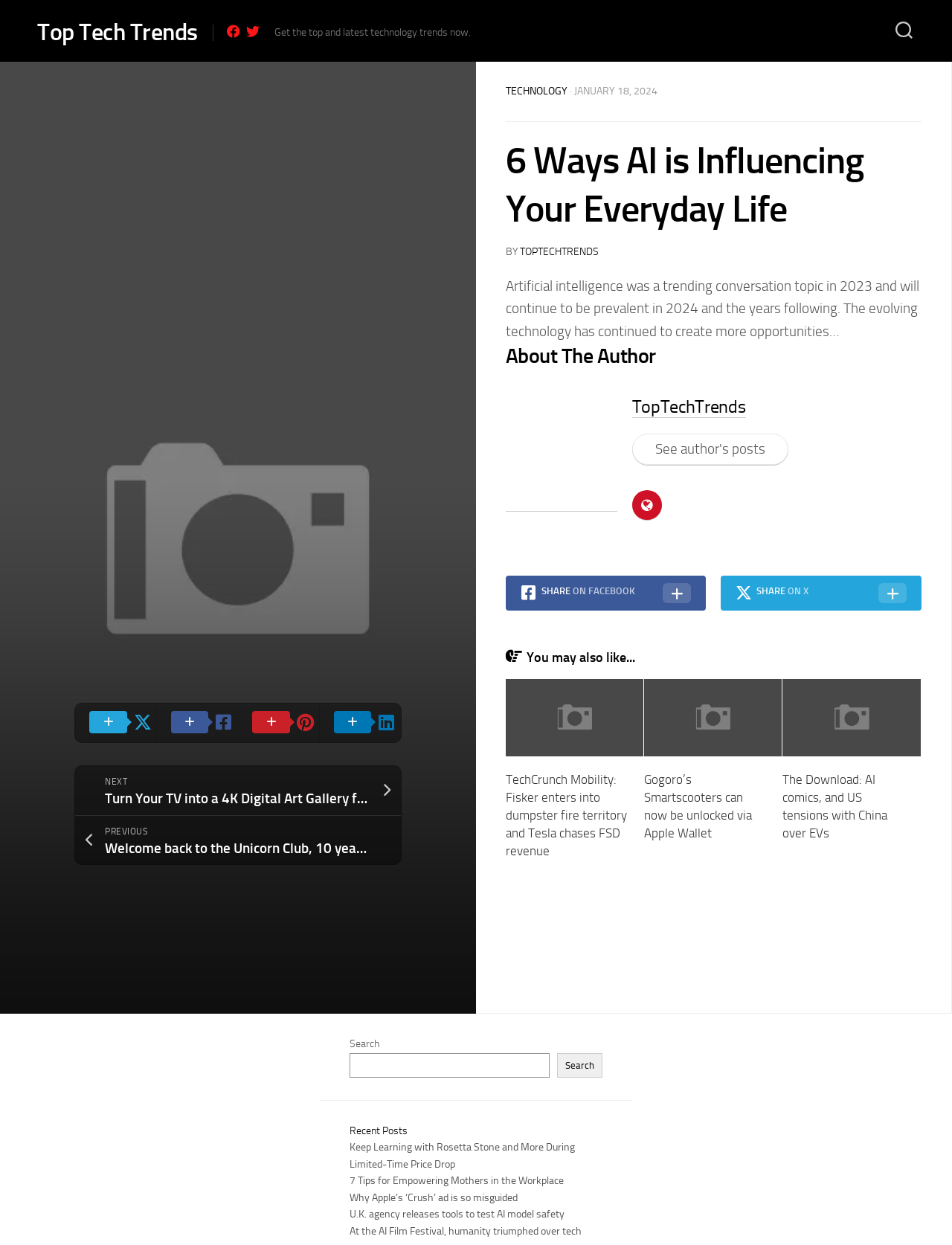Locate the primary heading on the webpage and return its text.

6 Ways AI is Influencing Your Everyday Life